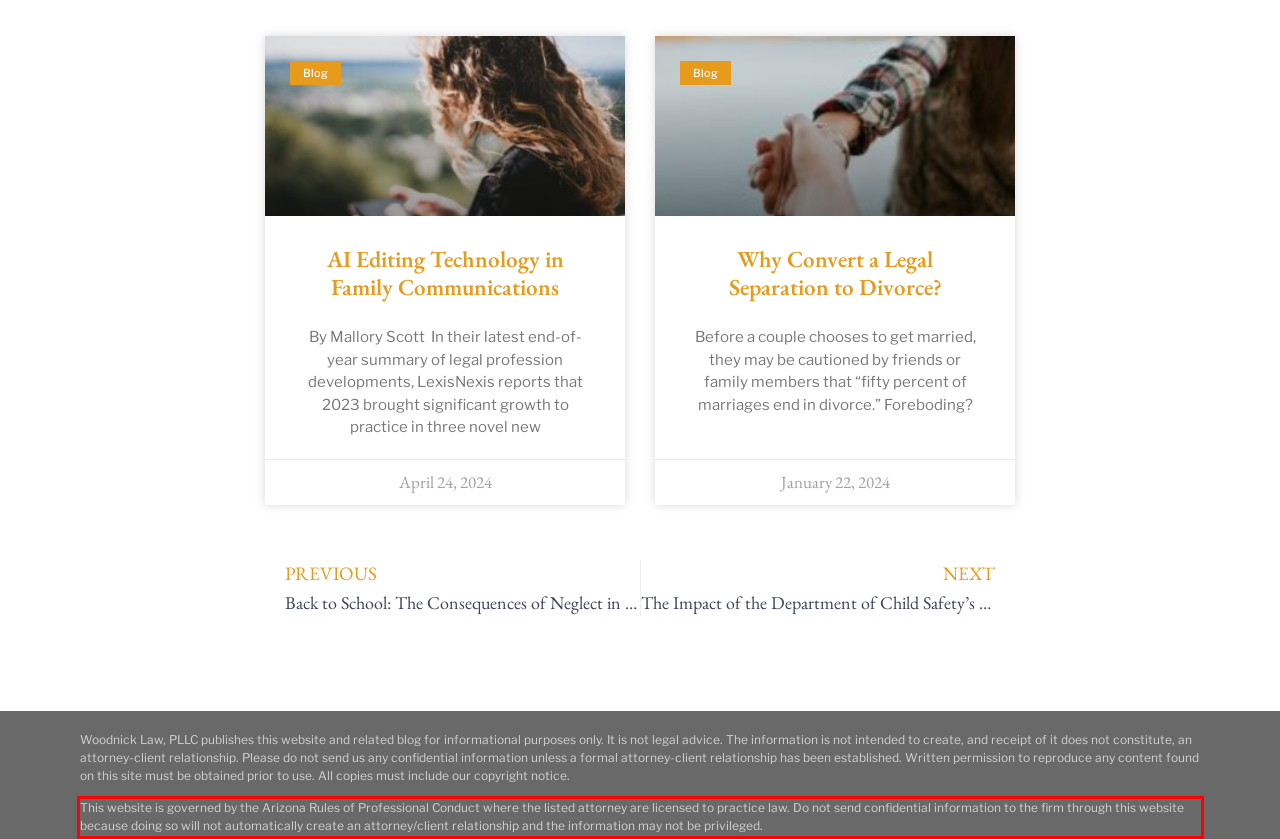Analyze the screenshot of the webpage that features a red bounding box and recognize the text content enclosed within this red bounding box.

This website is governed by the Arizona Rules of Professional Conduct where the listed attorney are licensed to practice law. Do not send confidential information to the firm through this website because doing so will not automatically create an attorney/client relationship and the information may not be privileged.